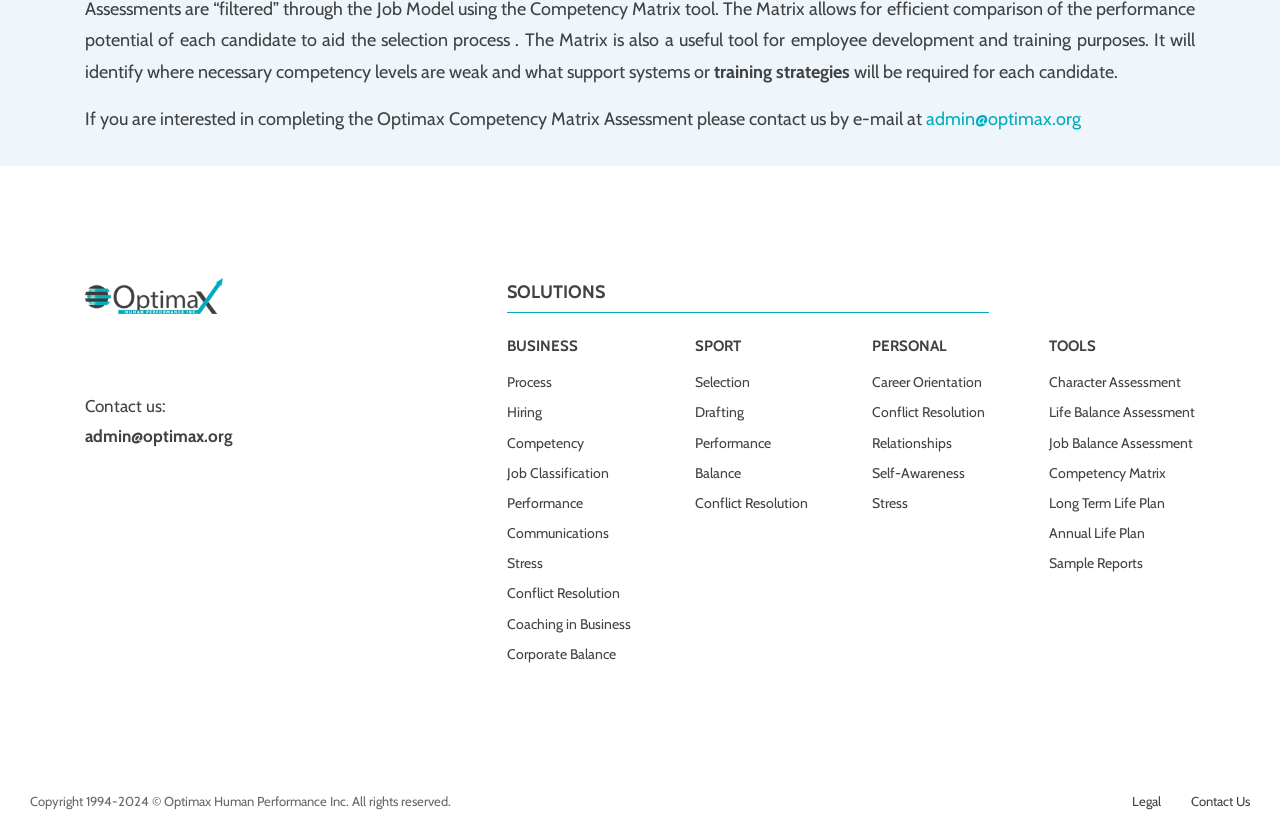Locate the bounding box coordinates of the element that should be clicked to execute the following instruction: "Go to the SPORT page".

[0.543, 0.405, 0.631, 0.44]